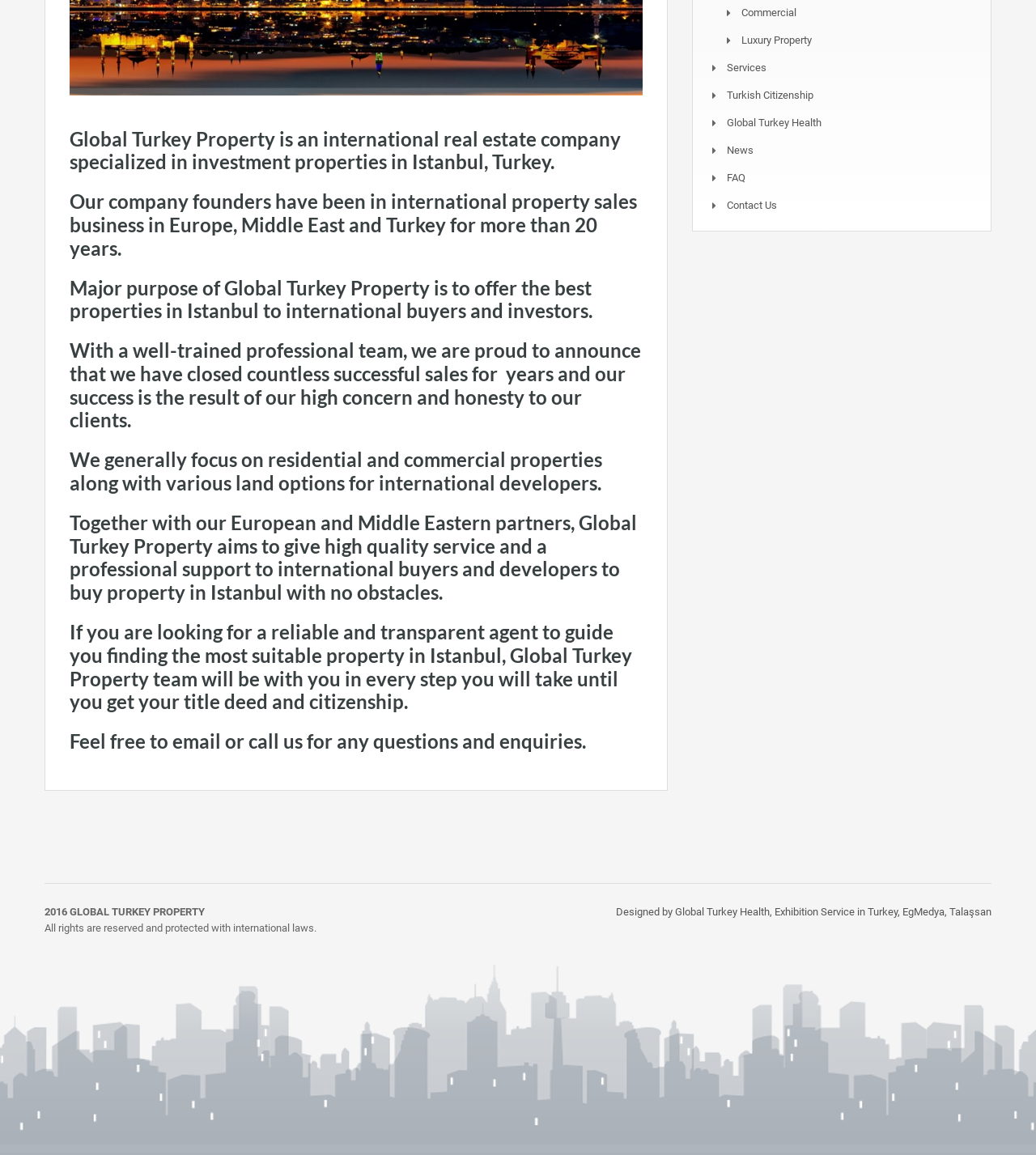For the element described, predict the bounding box coordinates as (top-left x, top-left y, bottom-right x, bottom-right y). All values should be between 0 and 1. Element description: kish news

None